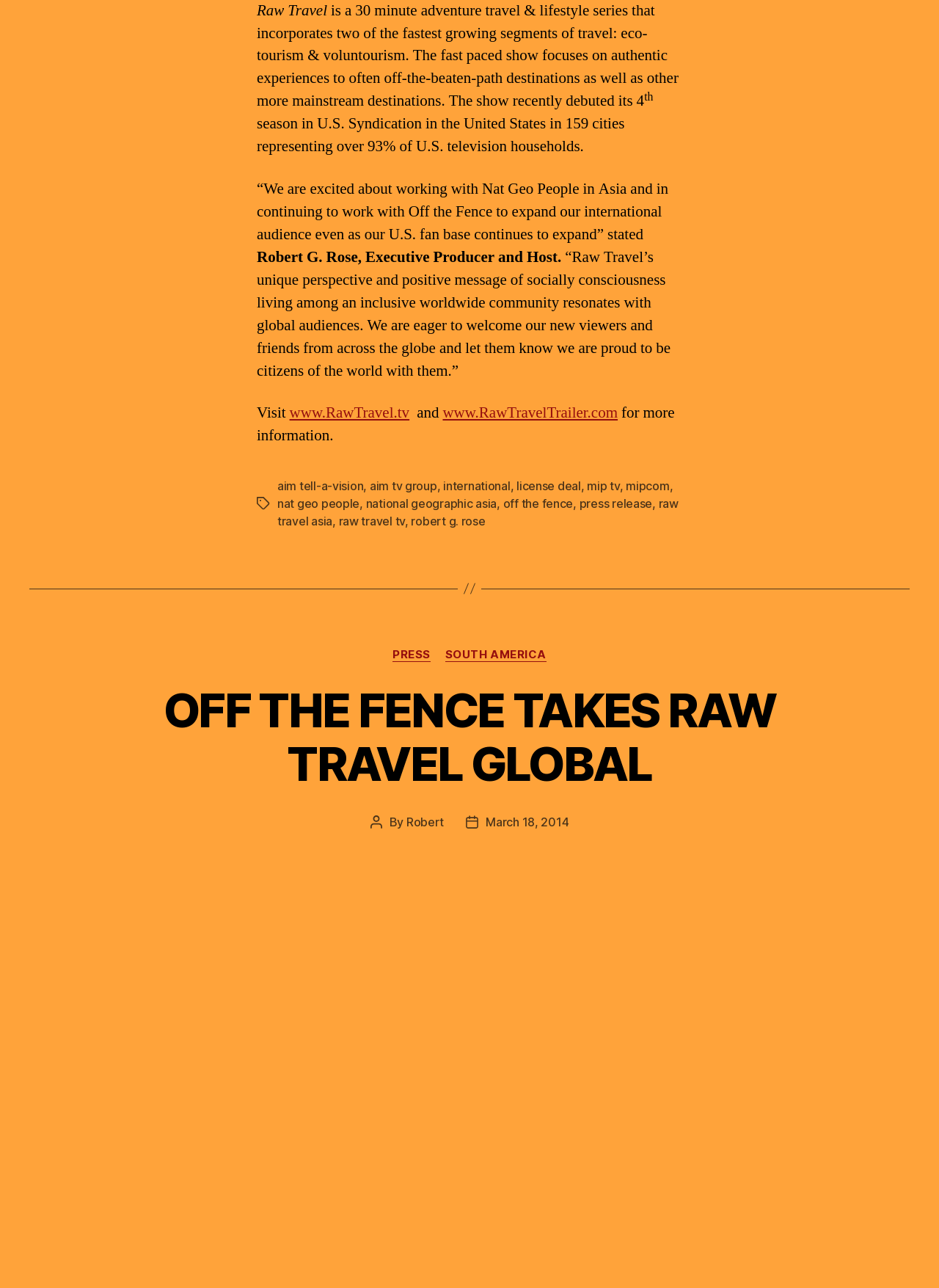Please locate the bounding box coordinates of the element that should be clicked to achieve the given instruction: "Read the full article about Off the Fence taking Raw Travel global".

[0.174, 0.53, 0.826, 0.615]